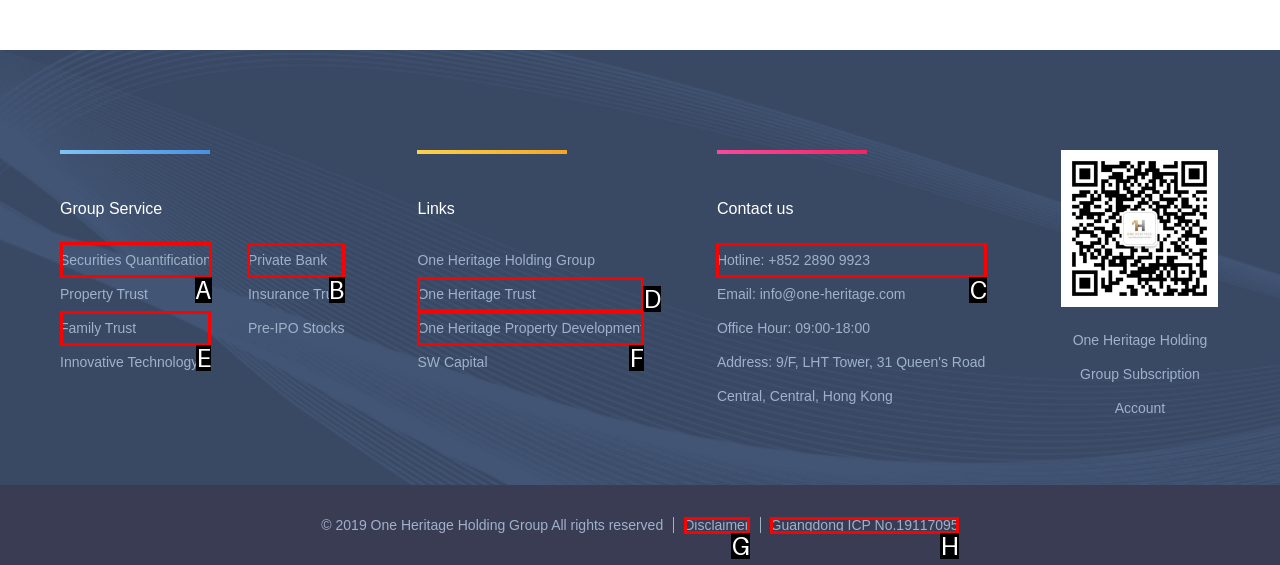Pick the HTML element that should be clicked to execute the task: Click on Securities Quantification
Respond with the letter corresponding to the correct choice.

A